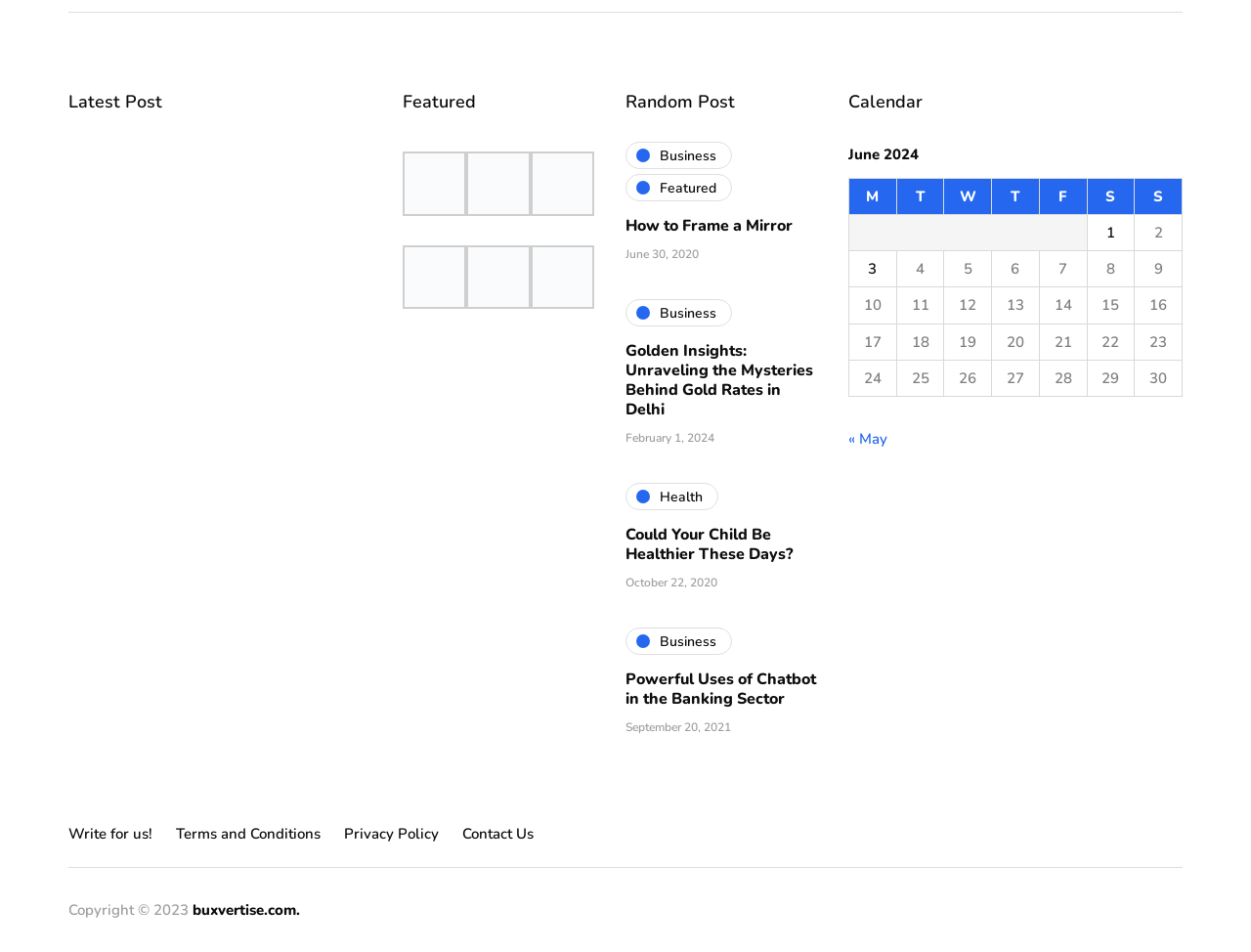Answer the following in one word or a short phrase: 
How many links are under the 'Featured' heading?

3